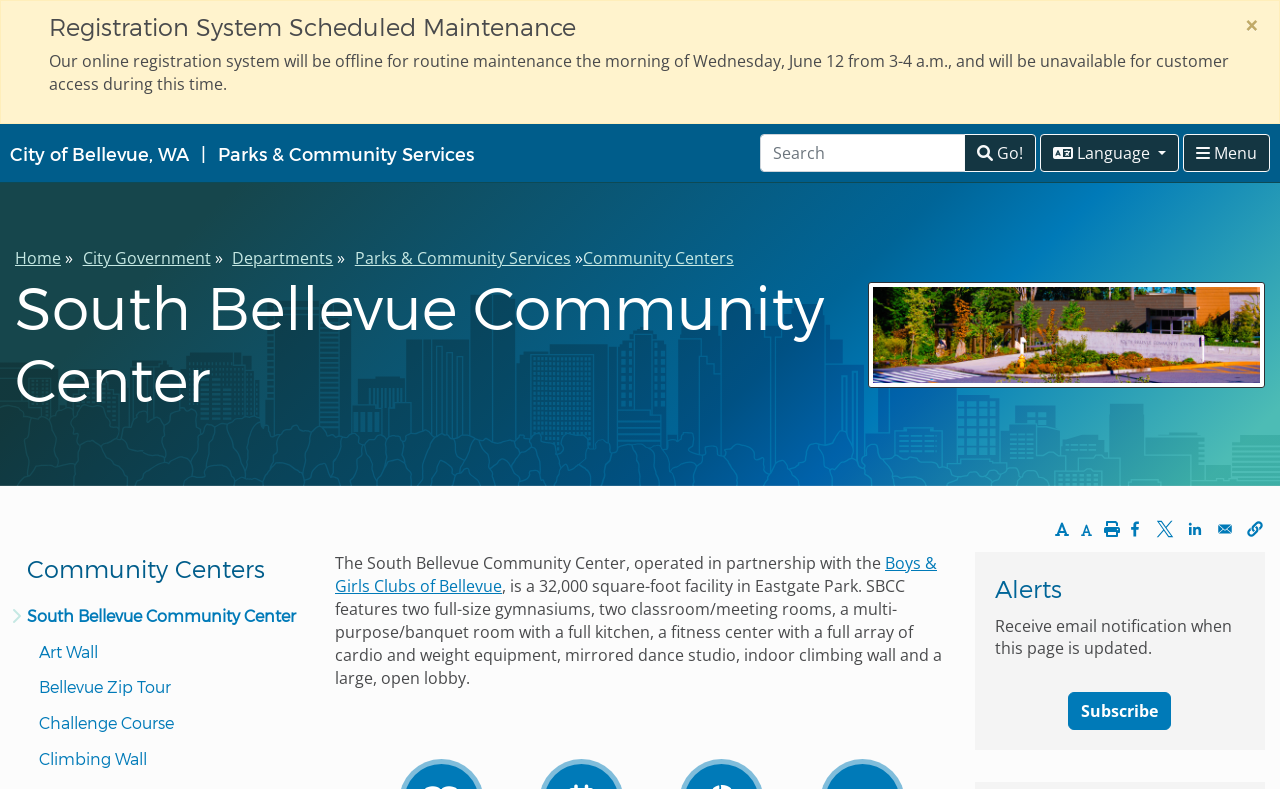Please identify the bounding box coordinates of the element's region that should be clicked to execute the following instruction: "Go to City of Bellevue, WA". The bounding box coordinates must be four float numbers between 0 and 1, i.e., [left, top, right, bottom].

[0.008, 0.178, 0.148, 0.211]